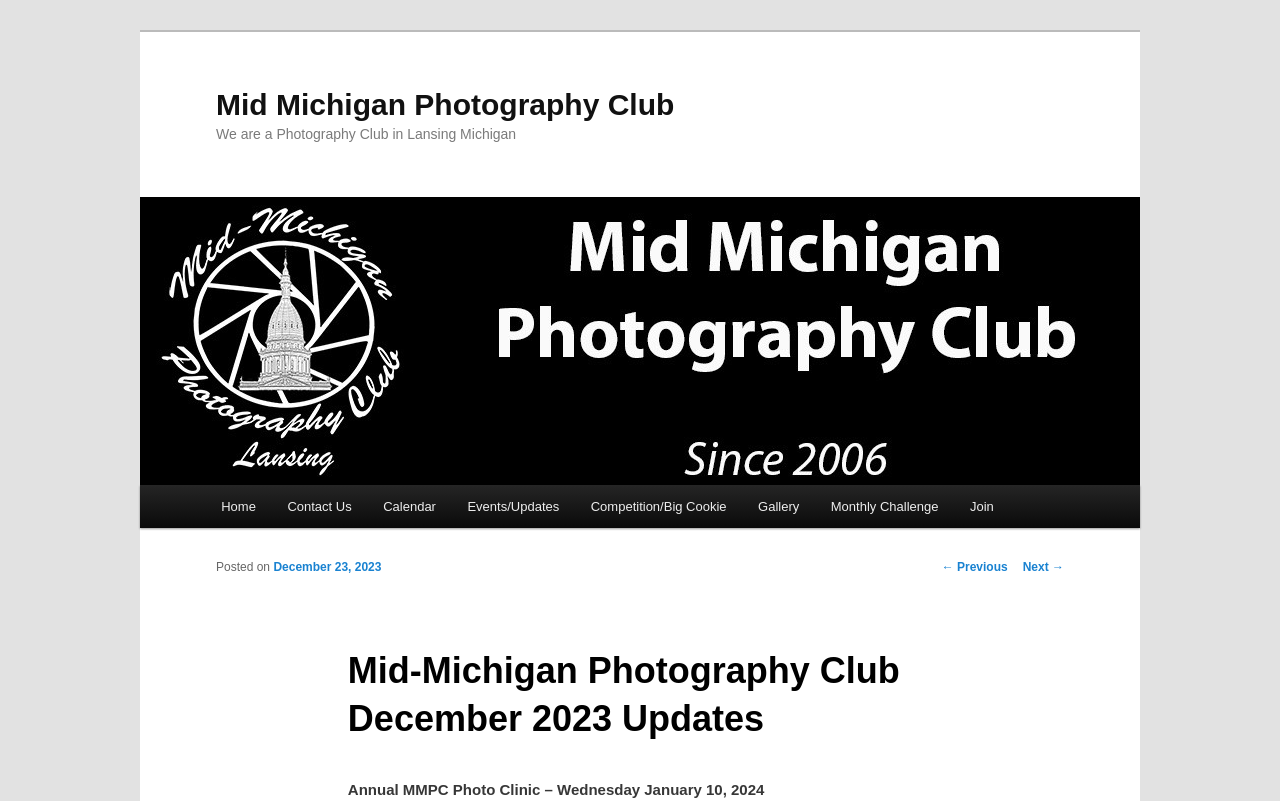Find the primary header on the webpage and provide its text.

Mid Michigan Photography Club